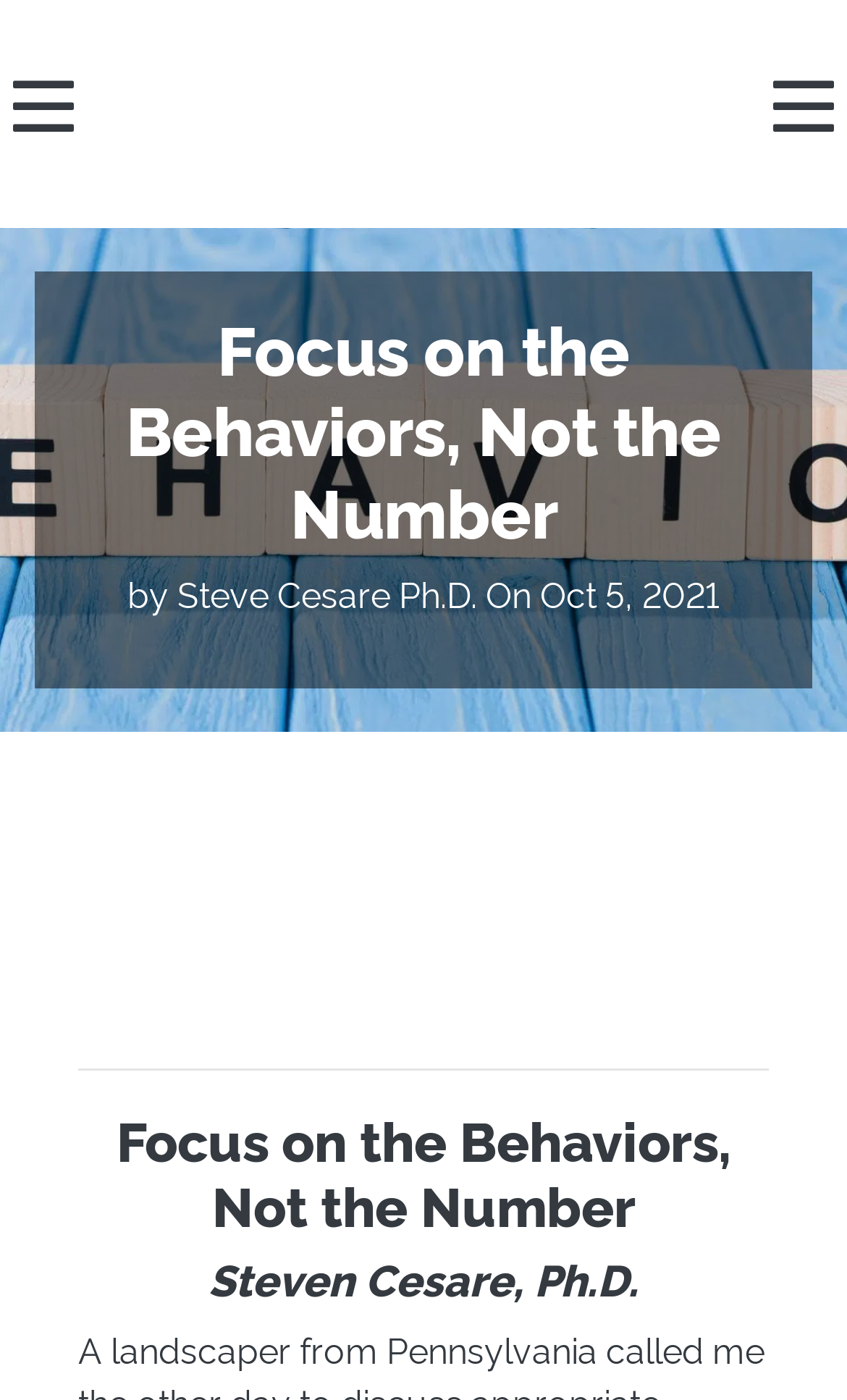Provide the bounding box coordinates of the HTML element described by the text: "parent_node: Skip to content".

[0.242, 0.057, 0.758, 0.091]